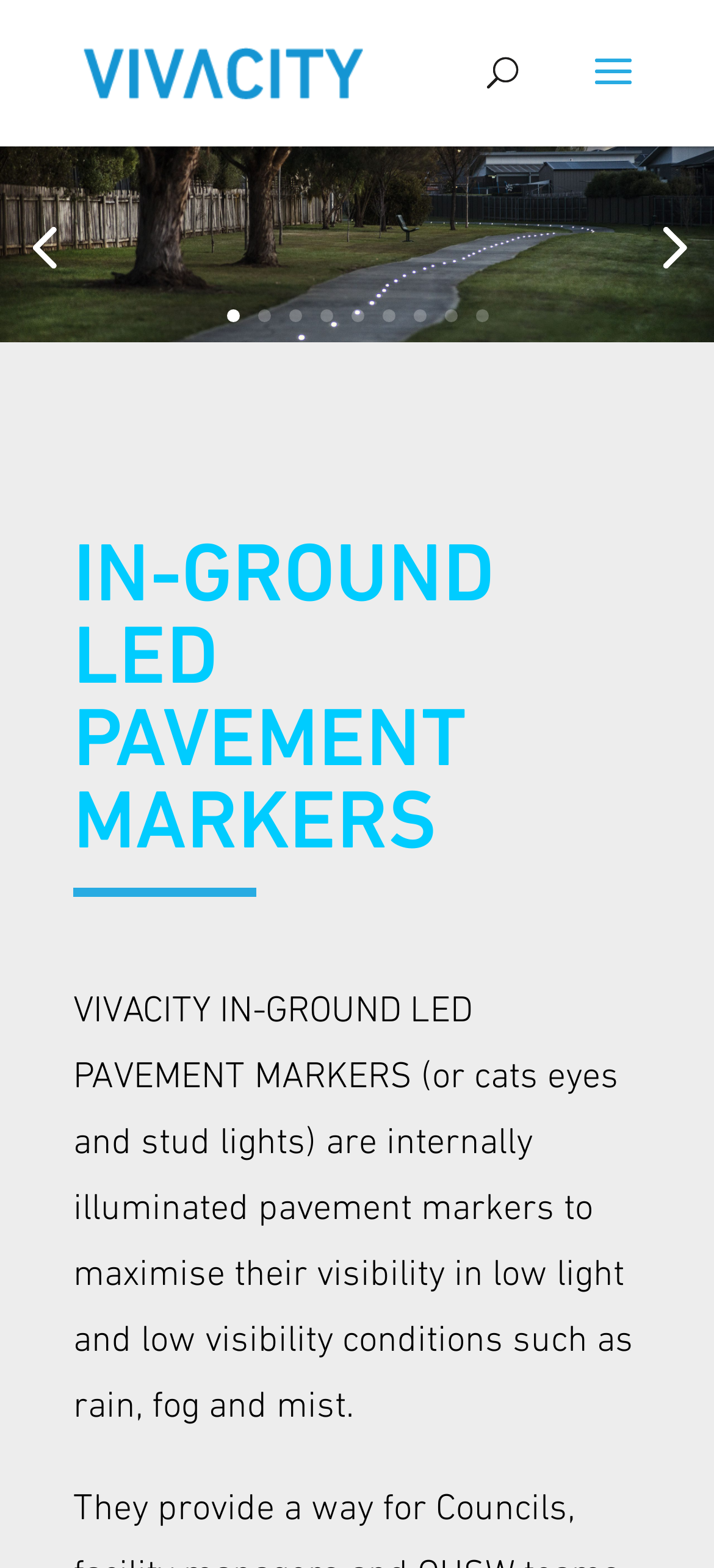What is the brand name of the in-ground LED pavement markers?
Using the details from the image, give an elaborate explanation to answer the question.

Based on the webpage content, specifically the link 'Vivacity Lighting' and the image with the same description, it is clear that the brand name of the in-ground LED pavement markers is Vivacity Lighting.